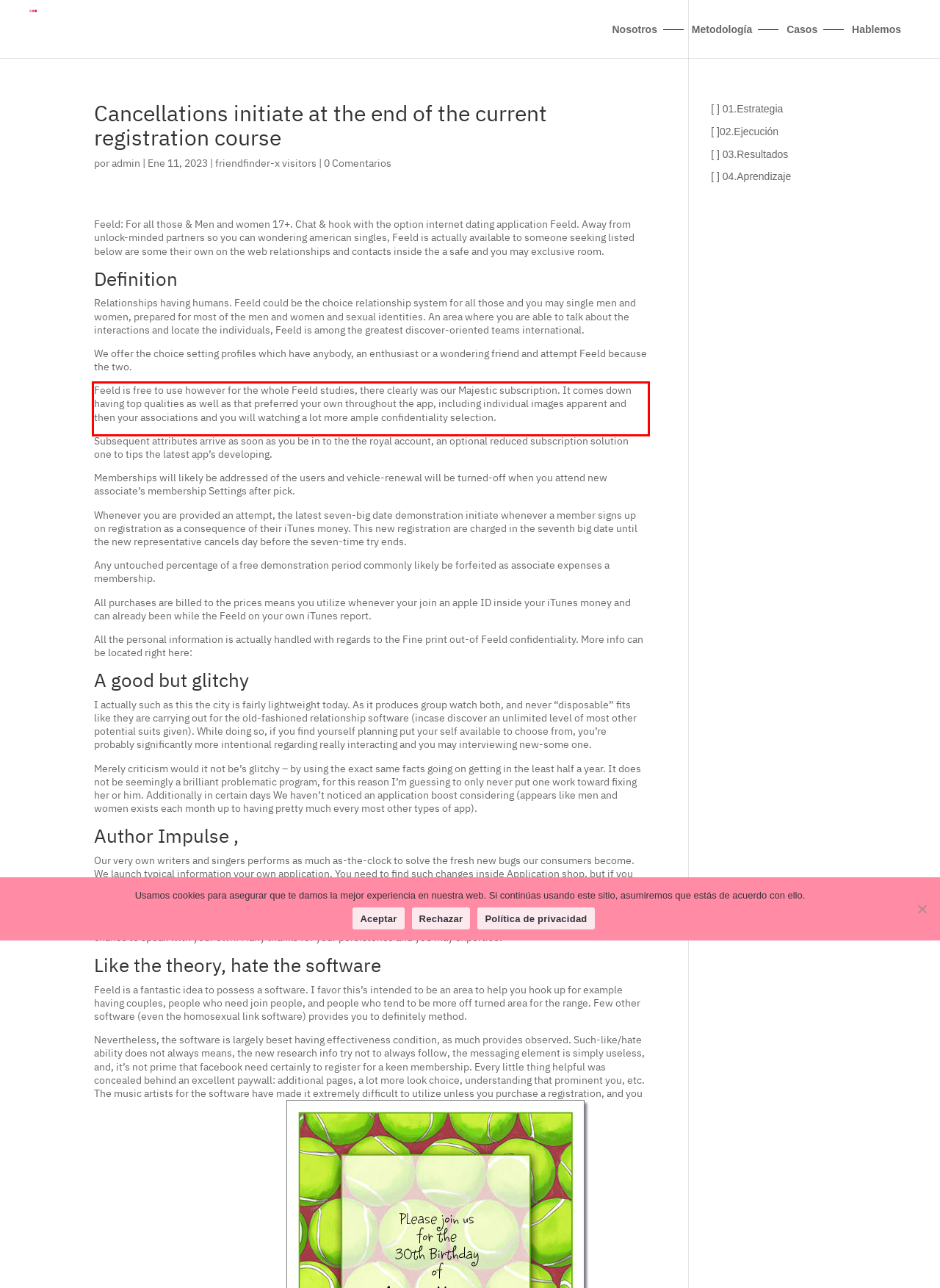You are provided with a screenshot of a webpage featuring a red rectangle bounding box. Extract the text content within this red bounding box using OCR.

Feeld is free to use however for the whole Feeld studies, there clearly was our Majestic subscription. It comes down having top qualities as well as that preferred your own throughout the app, including individual images apparent and then your associations and you will watching a lot more ample confidentiality selection.